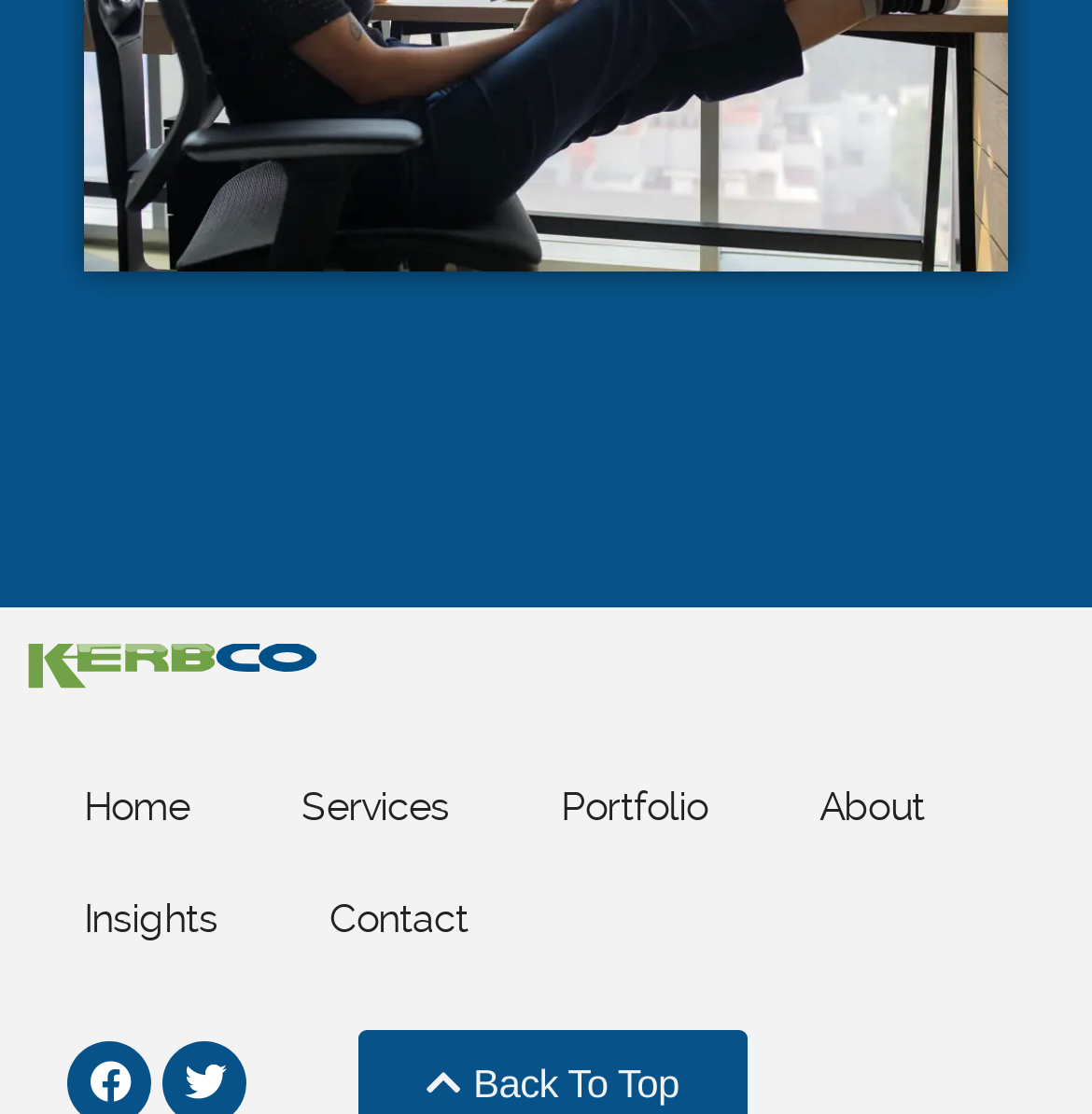Given the webpage screenshot and the description, determine the bounding box coordinates (top-left x, top-left y, bottom-right x, bottom-right y) that define the location of the UI element matching this description: Back to top

[0.329, 0.879, 0.684, 0.974]